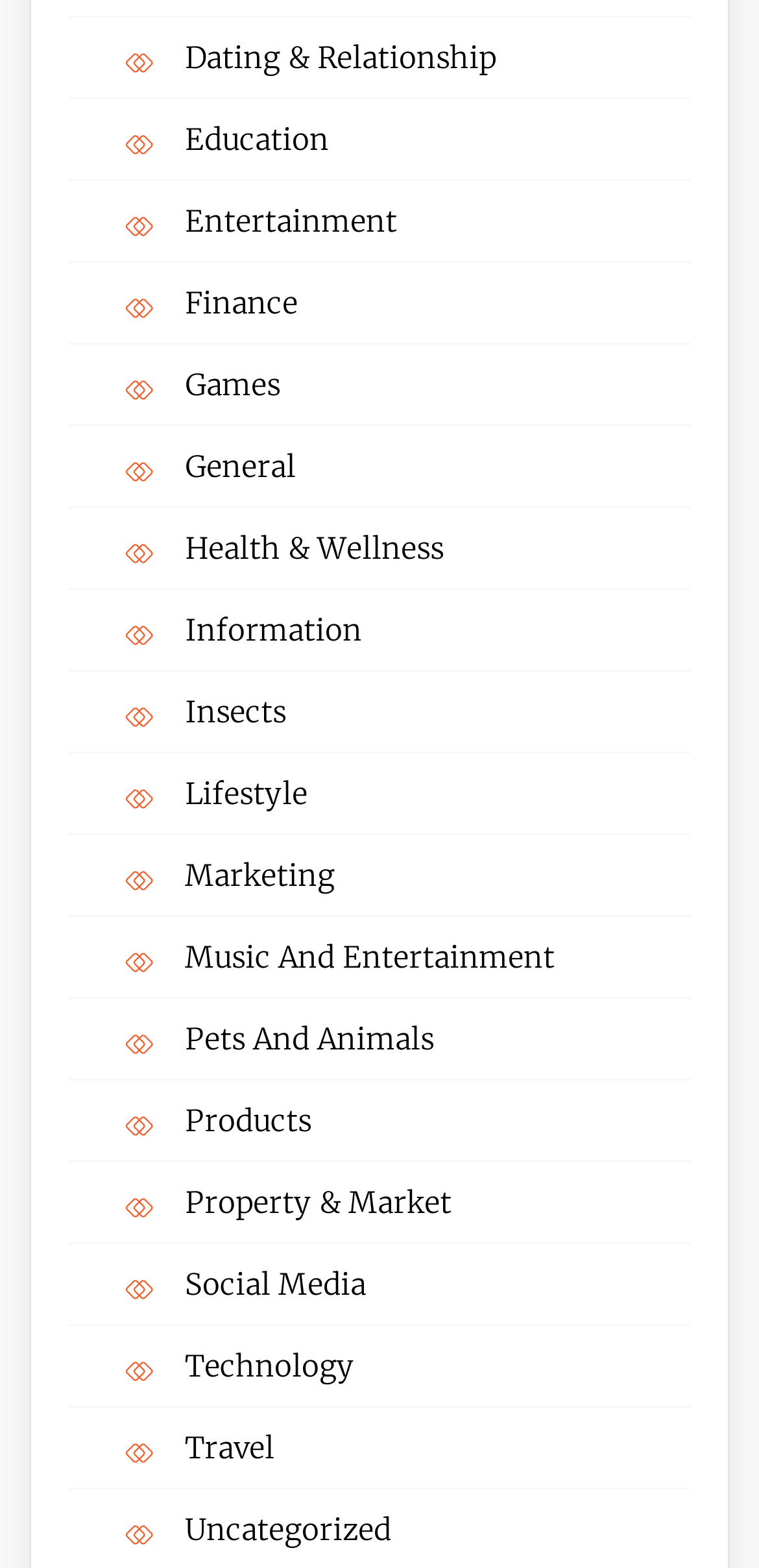Find the bounding box coordinates of the element you need to click on to perform this action: 'Explore Entertainment'. The coordinates should be represented by four float values between 0 and 1, in the format [left, top, right, bottom].

[0.244, 0.13, 0.569, 0.153]